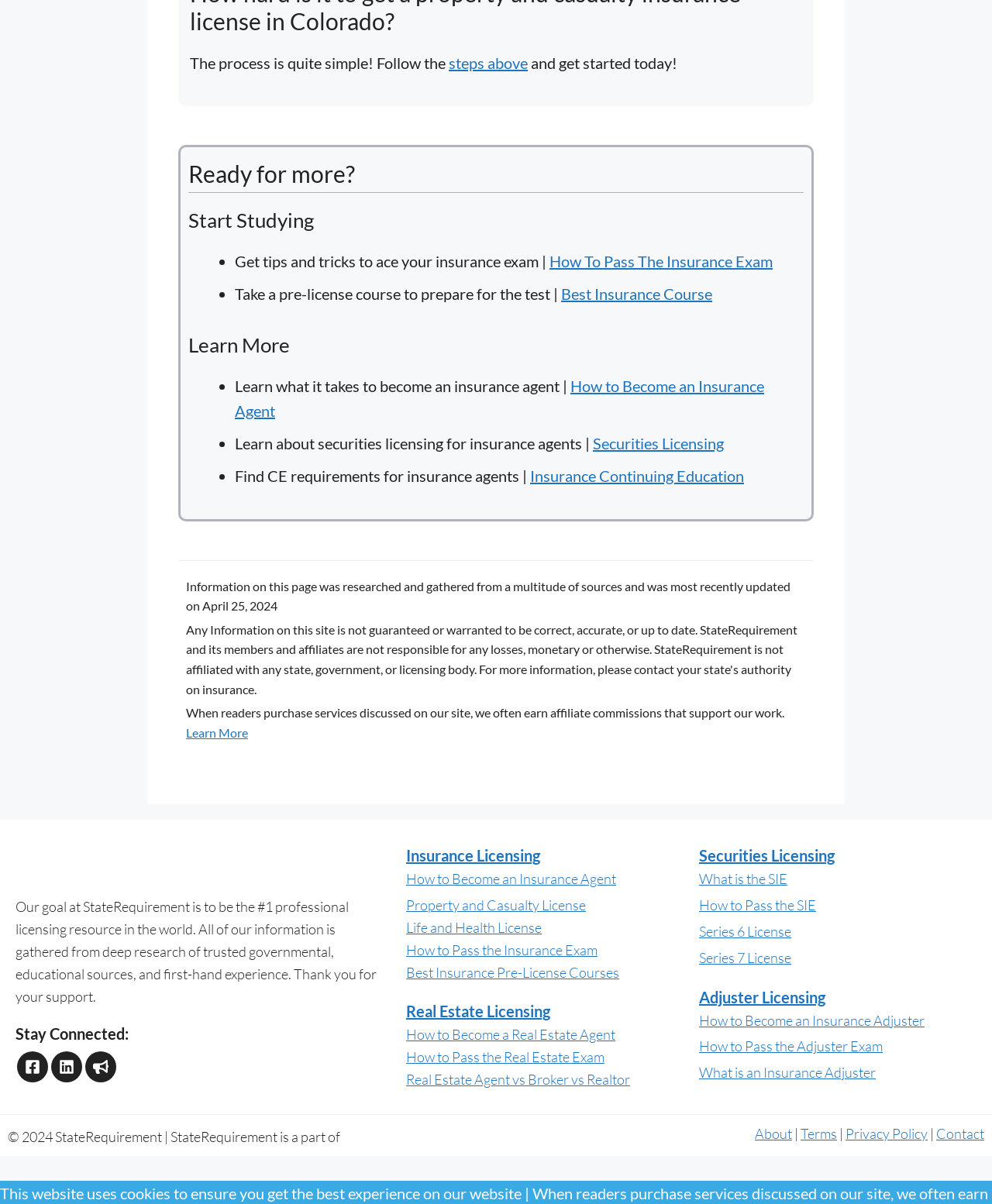Please analyze the image and give a detailed answer to the question:
What is the goal of StateRequirement?

The goal of StateRequirement is stated in the text at the bottom of the webpage, which says 'Our goal at StateRequirement is to be the #1 professional licensing resource in the world.' This goal is mentioned to provide context about the purpose and mission of the website.